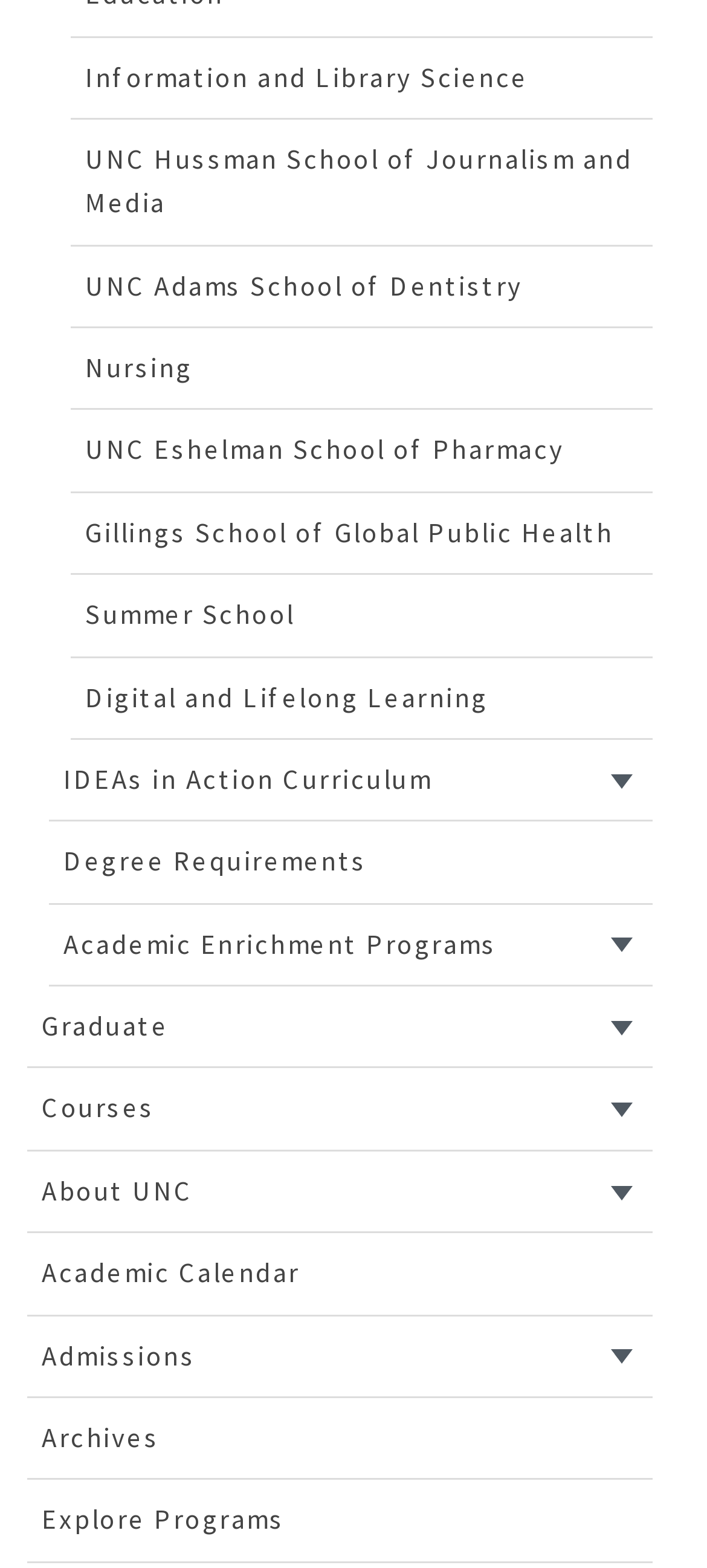How many buttons are on the webpage?
Using the image as a reference, give a one-word or short phrase answer.

6